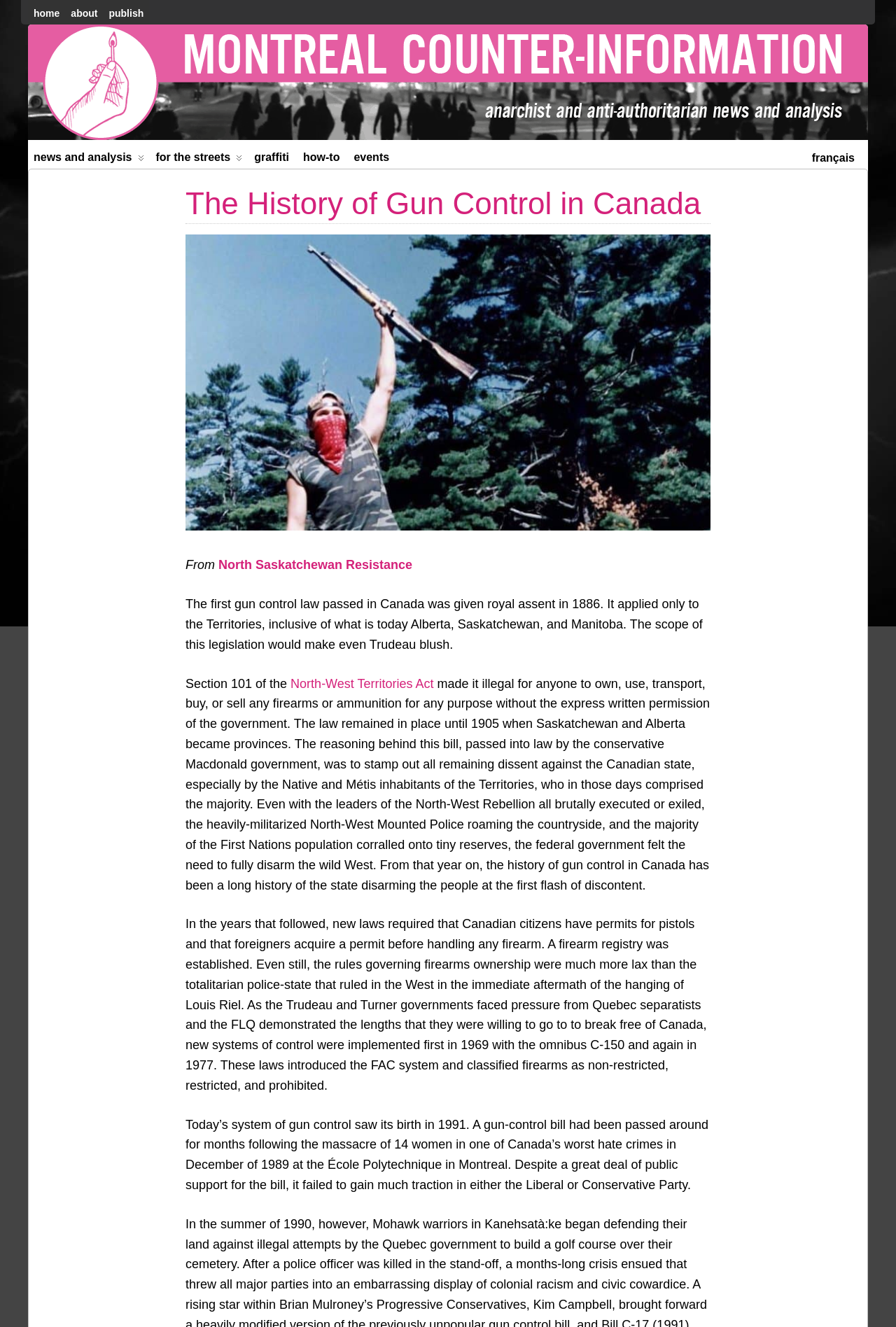Provide a brief response to the question below using one word or phrase:
What event led to the introduction of new gun control laws in 1991?

École Polytechnique massacre